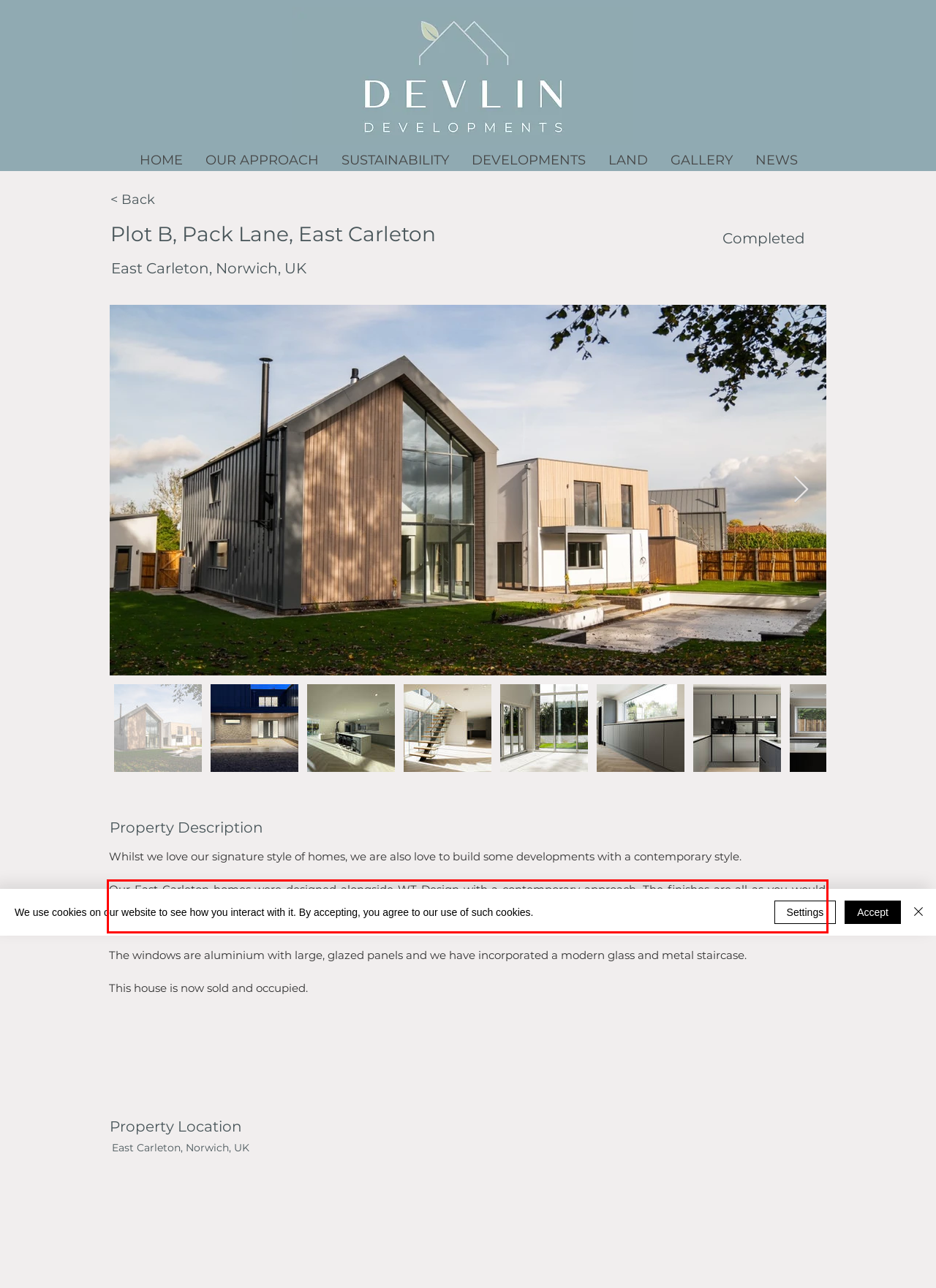Examine the webpage screenshot, find the red bounding box, and extract the text content within this marked area.

Our East Carleton homes were designed alongside WT Design with a contemporary approach. The finishes are all as you would expect from a Devlin Developments home, but we've used slightly different materials externally such as crisp white render, dark grey standing seam metal cladding and Siberian larch cladding.